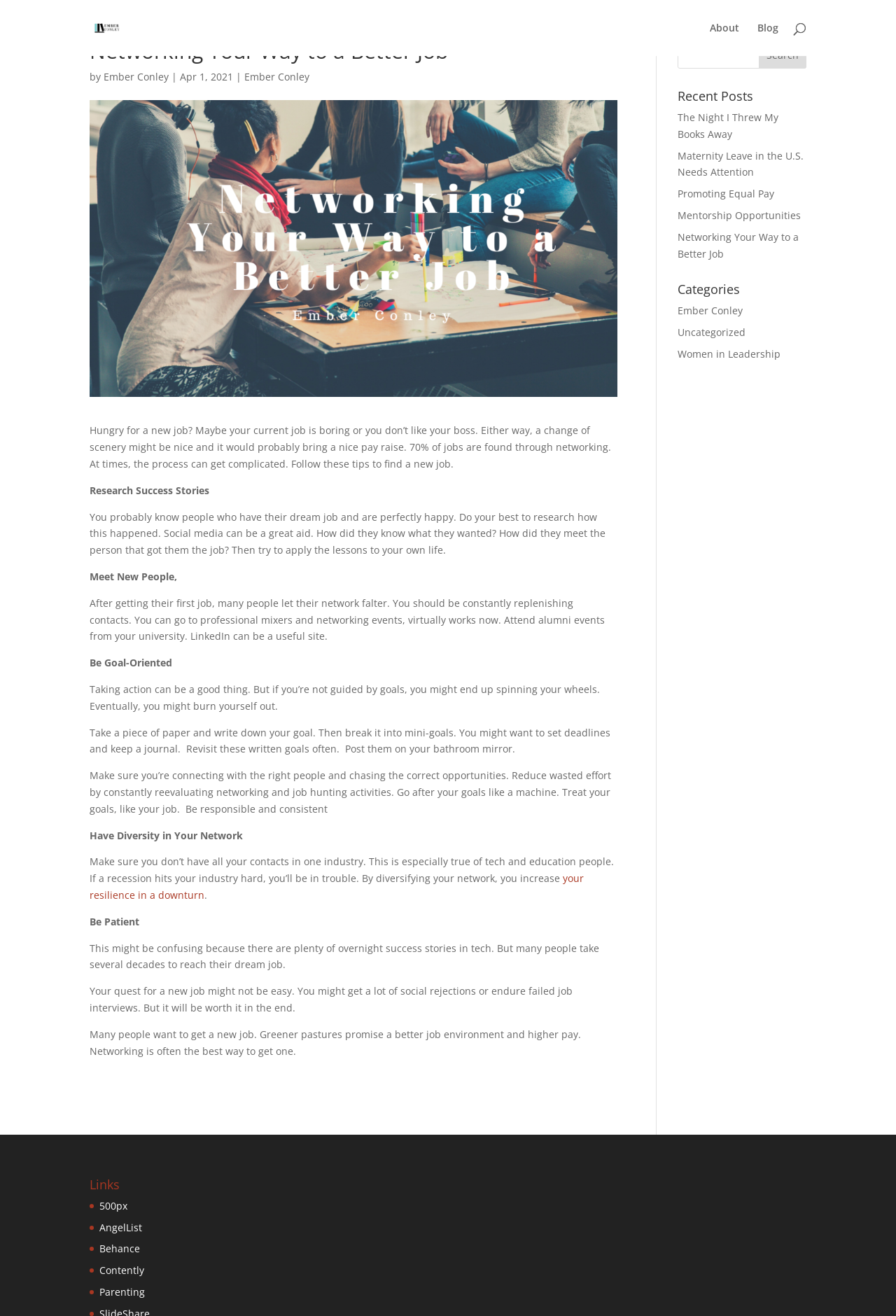Specify the bounding box coordinates for the region that must be clicked to perform the given instruction: "Read the recent post 'The Night I Threw My Books Away'".

[0.756, 0.084, 0.869, 0.107]